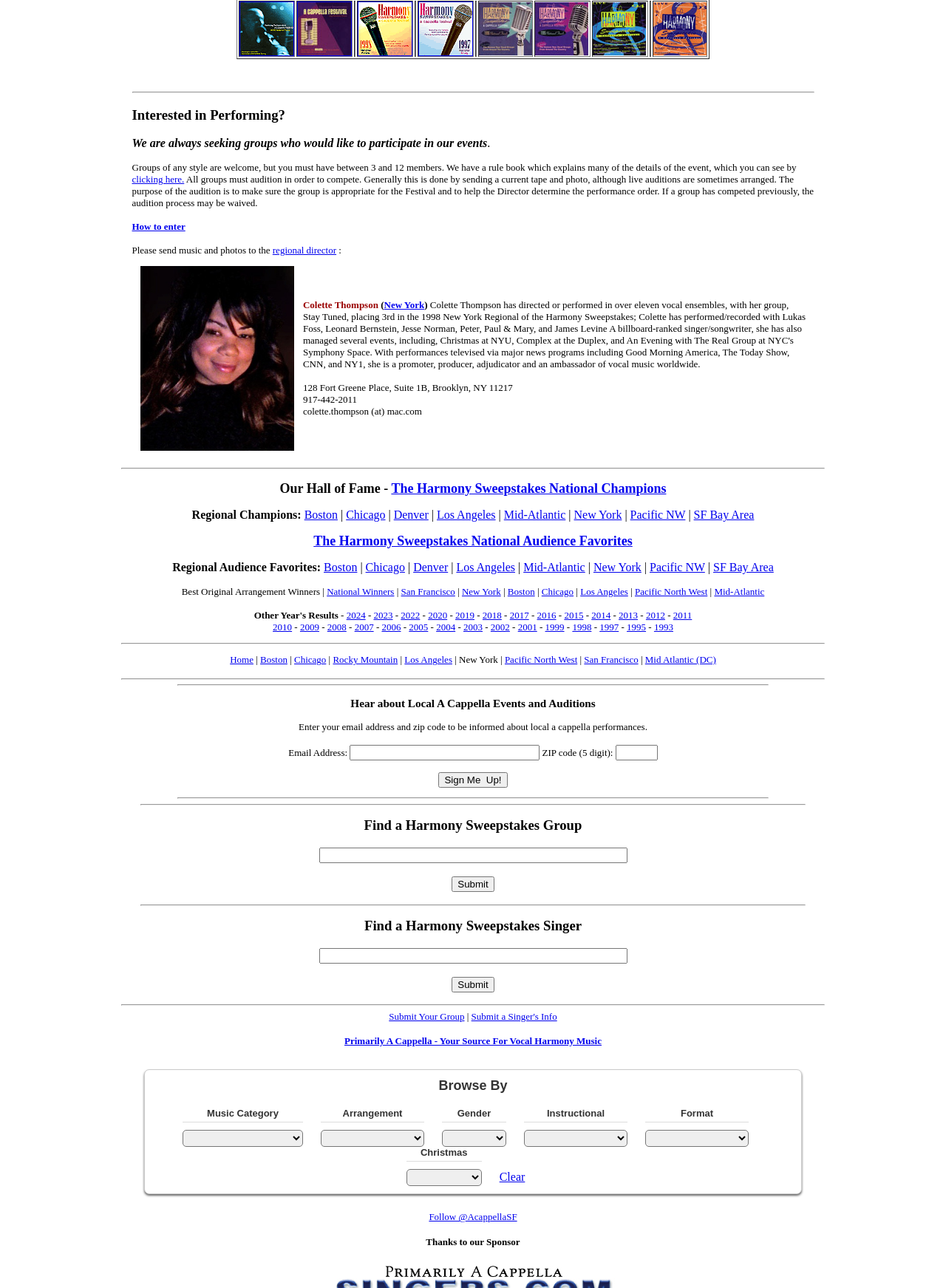Refer to the image and provide an in-depth answer to the question:
What is the name of the event where groups can participate?

The text mentions that Colette Thompson's group, Stay Tuned, placed 3rd in the 1998 New York Regional of the Harmony Sweepstakes, indicating that Harmony Sweepstakes is the name of the event where groups can participate.